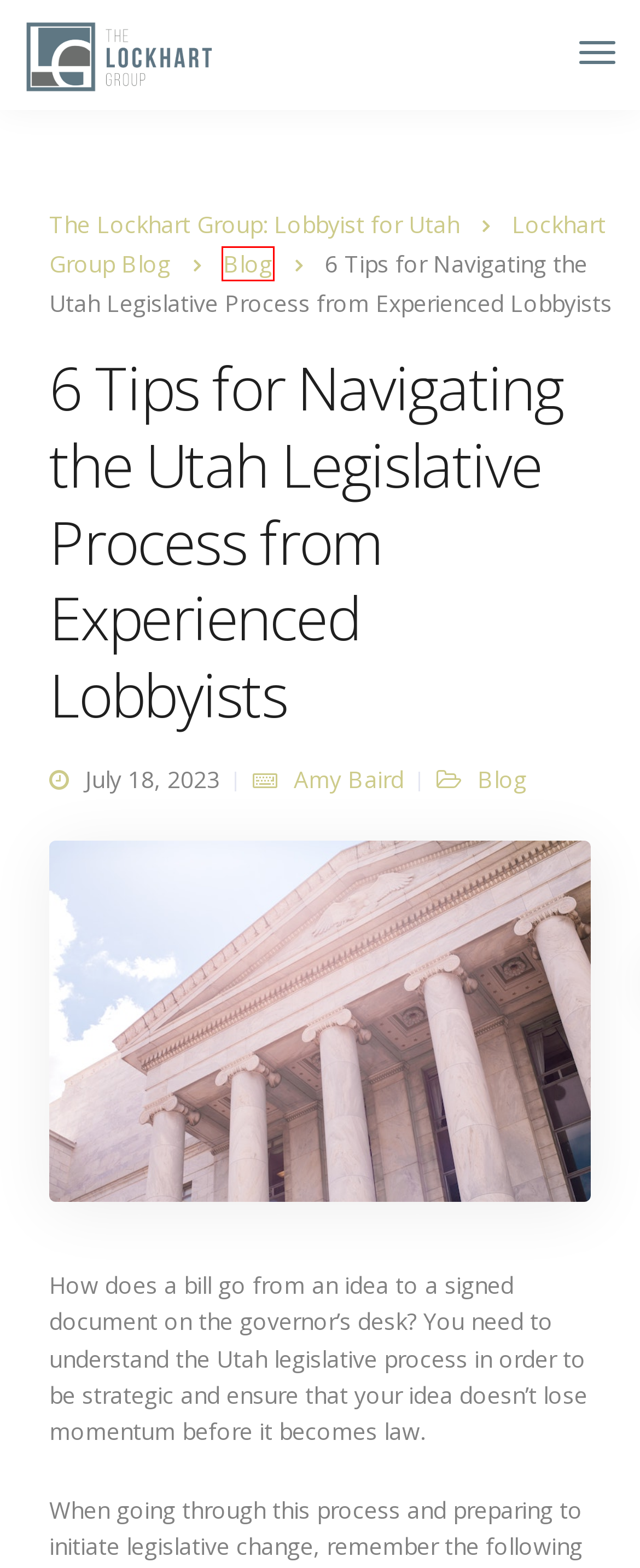Assess the screenshot of a webpage with a red bounding box and determine which webpage description most accurately matches the new page after clicking the element within the red box. Here are the options:
A. news Archives - The Lockhart Group: Lobbyist for Utah
B. Who Will the Republicans Choose for the 2024 Presidential Election?
C. Ethics Committee, Utah State Senate - Ballotpedia
D. Amy Baird, Author at The Lockhart Group: Lobbyist for Utah
E. Lockhart Group Blog Archives - The Lockhart Group: Lobbyist for Utah
F. Revenue and Taxation Committee, Utah State Senate - Ballotpedia
G. The Lockhart Group | Utah Lobbyist & Consultant | Utah's Top Group
H. Blog Archives - The Lockhart Group: Lobbyist for Utah

H